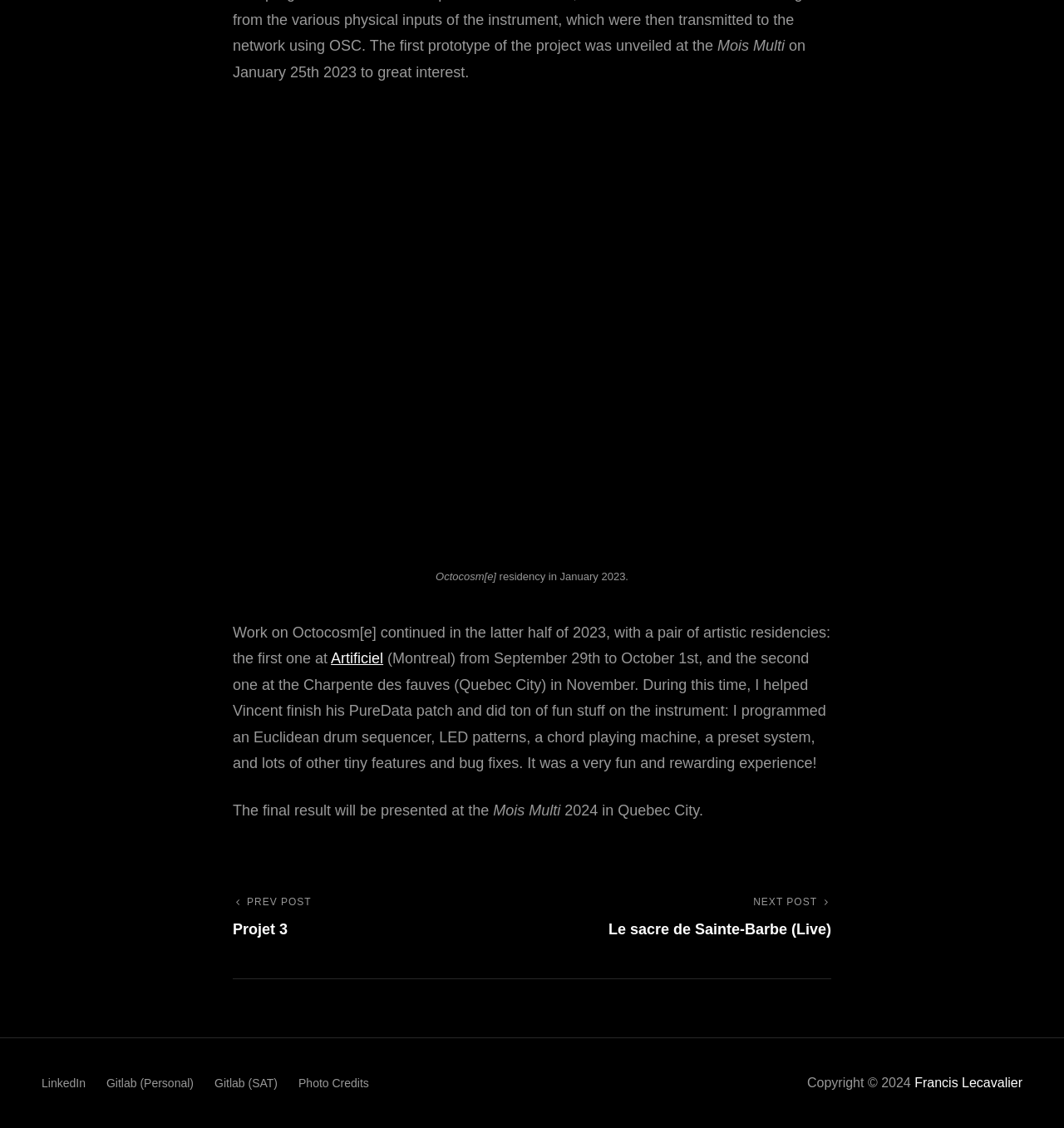What is the name of the previous post?
Please provide a single word or phrase as your answer based on the image.

Projet 3